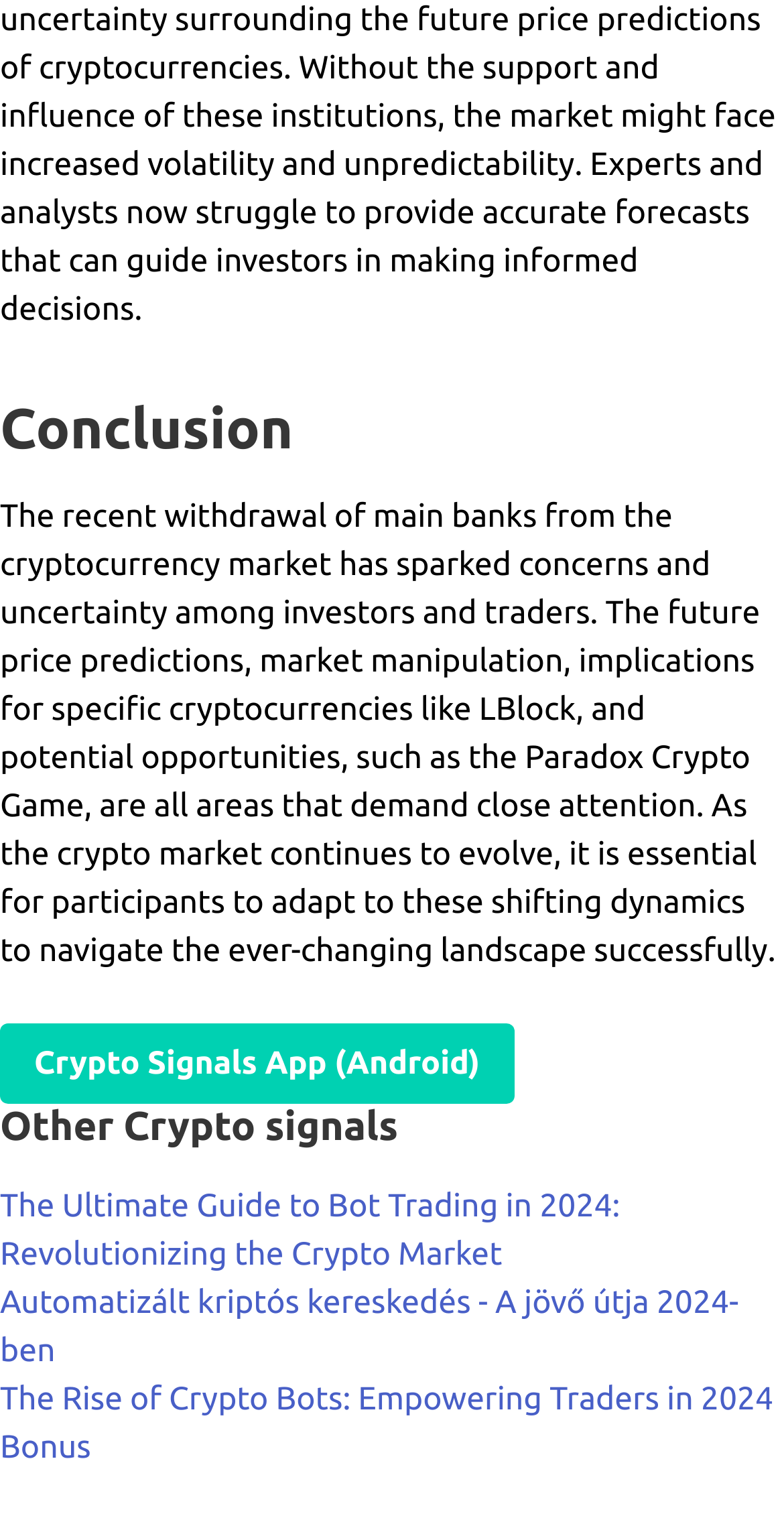What is the language of the third link?
Please give a detailed and thorough answer to the question, covering all relevant points.

The third link element has the text 'Automatizált kriptós kereskedés - A jövő útja 2024-ben', which appears to be in Hungarian.